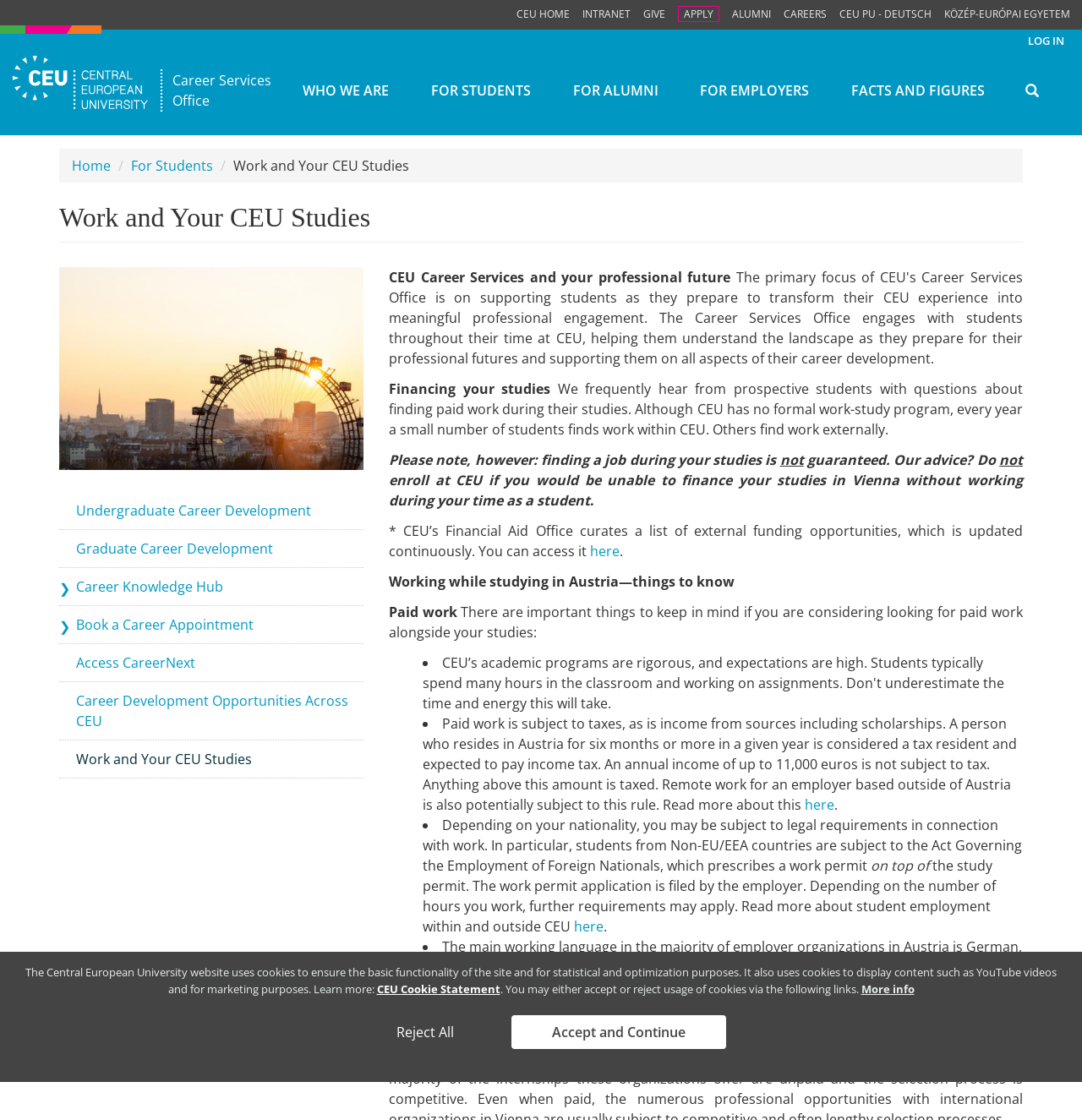Determine the title of the webpage and give its text content.

Work and Your CEU Studies